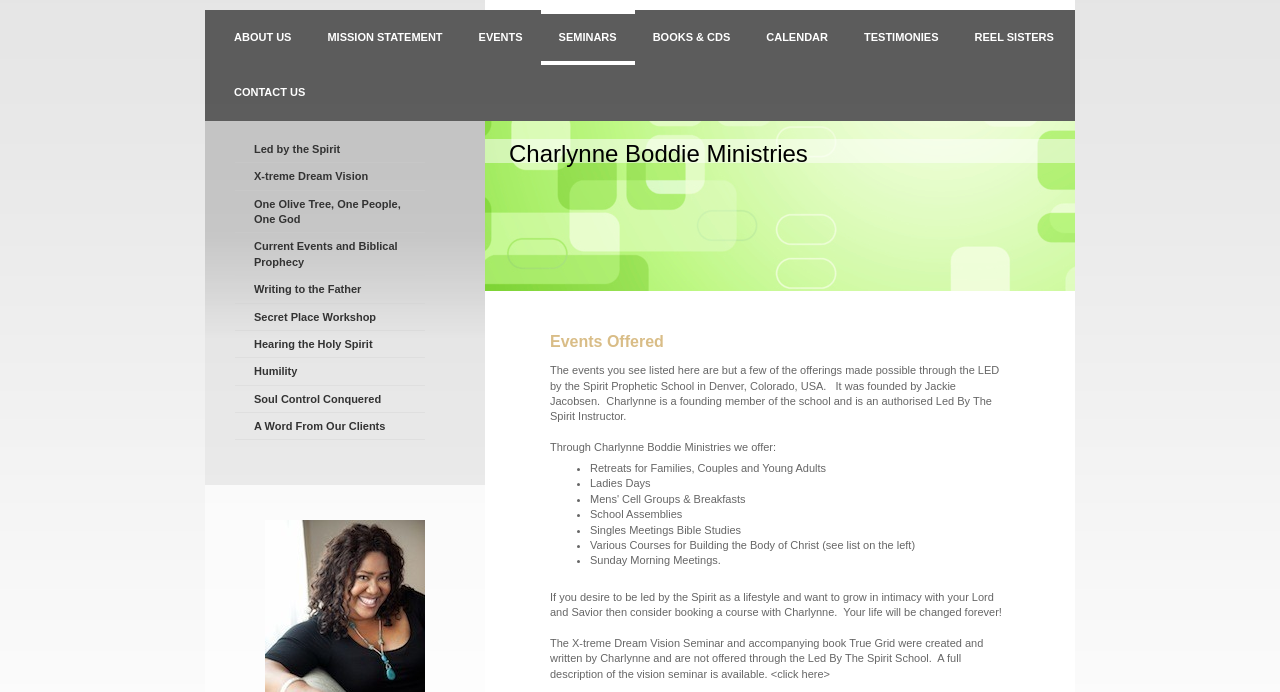What is the name of the school founded by Jackie Jacobsen?
Based on the screenshot, answer the question with a single word or phrase.

Led By The Spirit Prophetic School